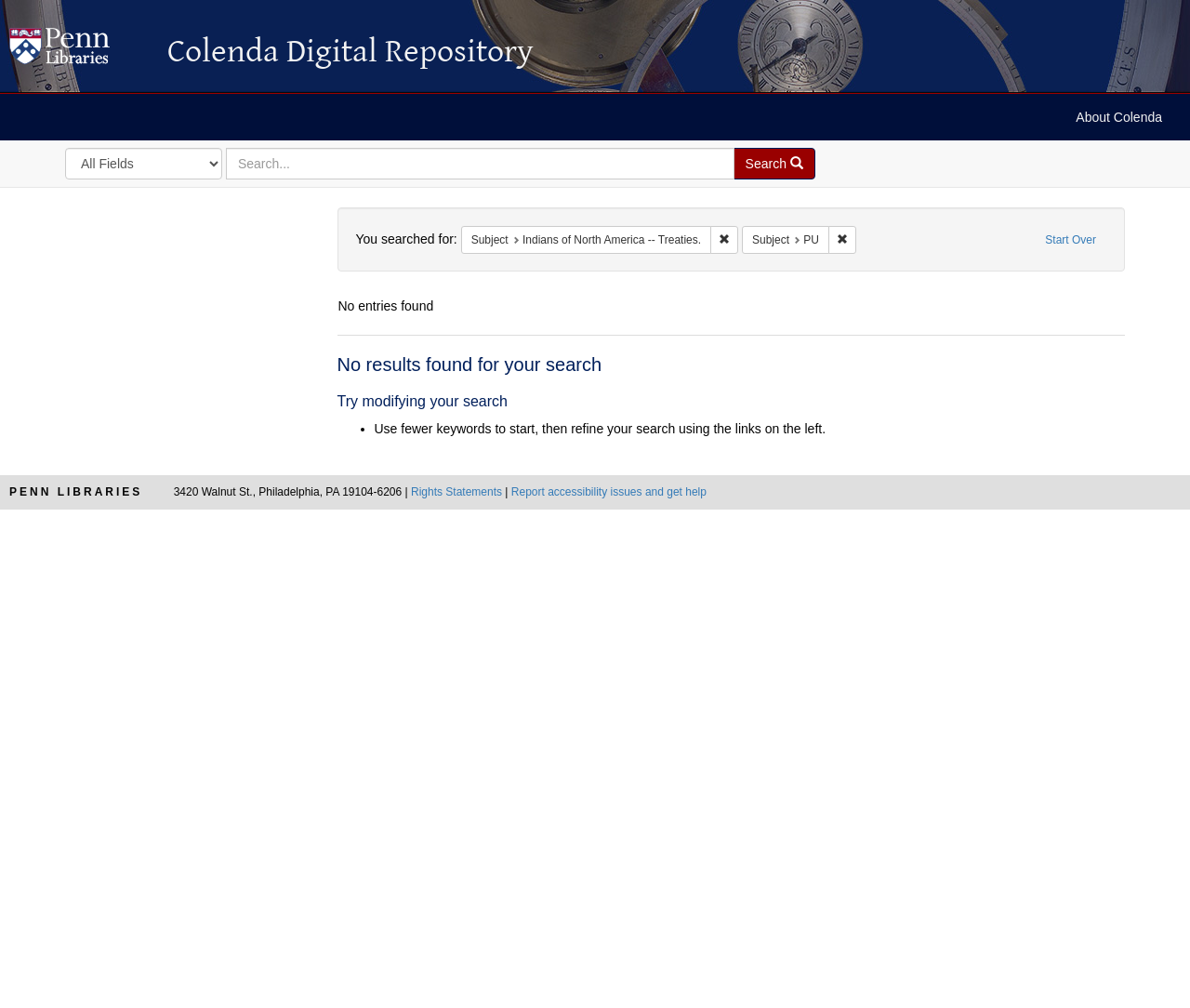Craft a detailed narrative of the webpage's structure and content.

The webpage is a search results page for the Colenda Digital Repository. At the top left, there are two links to "Colenda Digital Repository" and a link to "About Colenda" at the top right. Below these links, there is a search bar with a label "Search in" and a dropdown menu. The search bar is accompanied by a text box and a "Search" button.

Below the search bar, there are two headings: "Colenda Digital Repository" and "Search". The main content of the page is divided into two sections. The first section displays the search query and the filters applied, including "You searched for:" and "Subject" with specific values. There are also links to remove these filters.

The second section displays the search results, which in this case, is "No entries found". There are three headings: "Search Results", "No results found for your search", and "Try modifying your search". Below these headings, there is a list with a single item, which provides a suggestion to refine the search using fewer keywords.

At the bottom of the page, there are several links and a copyright statement. The links include "PENN LIBRARIES", "Rights Statements", and "Report accessibility issues and get help". The copyright statement displays the address of the Penn Libraries.